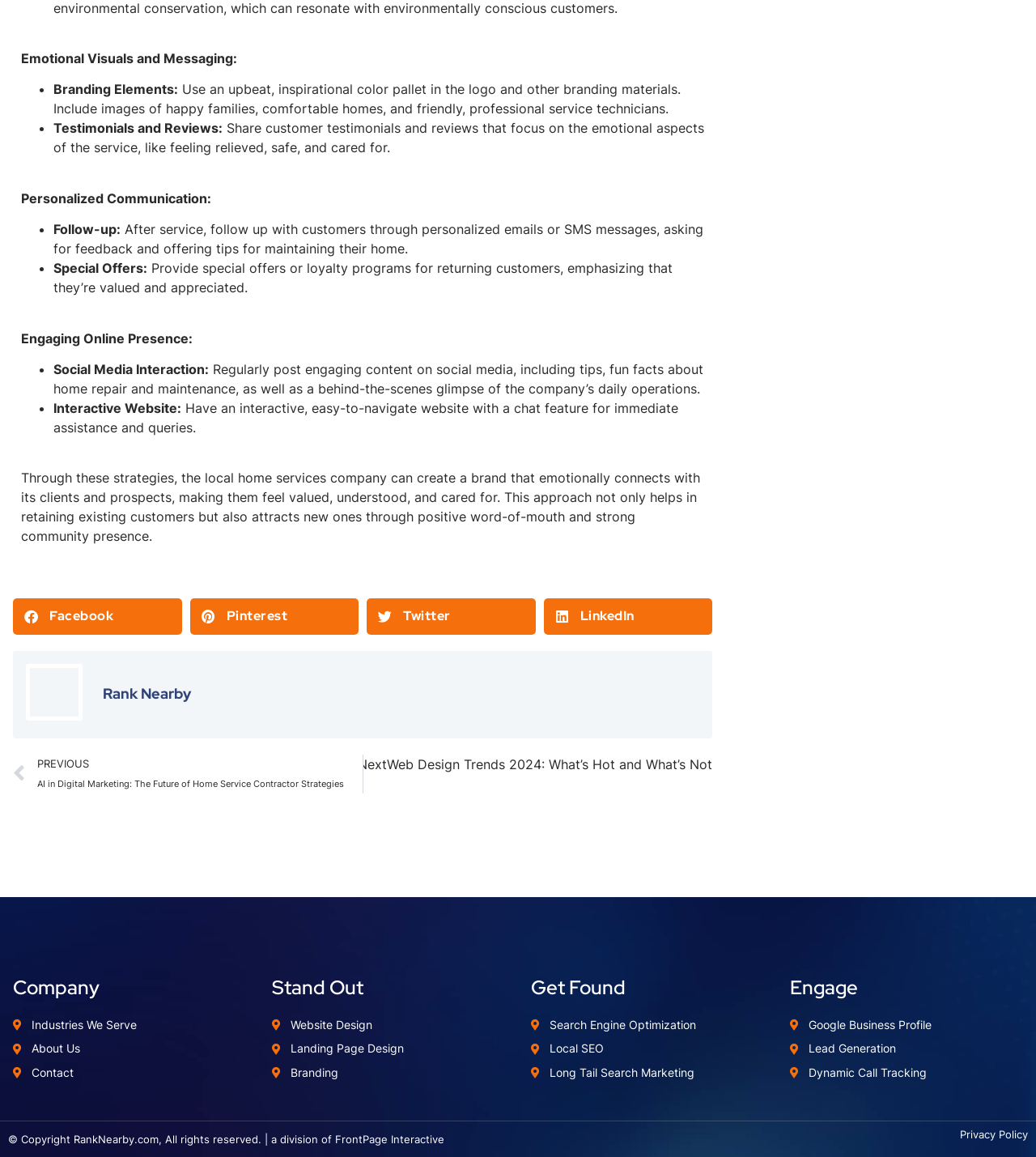Find the bounding box coordinates of the area to click in order to follow the instruction: "Visit About Us".

[0.012, 0.899, 0.193, 0.914]